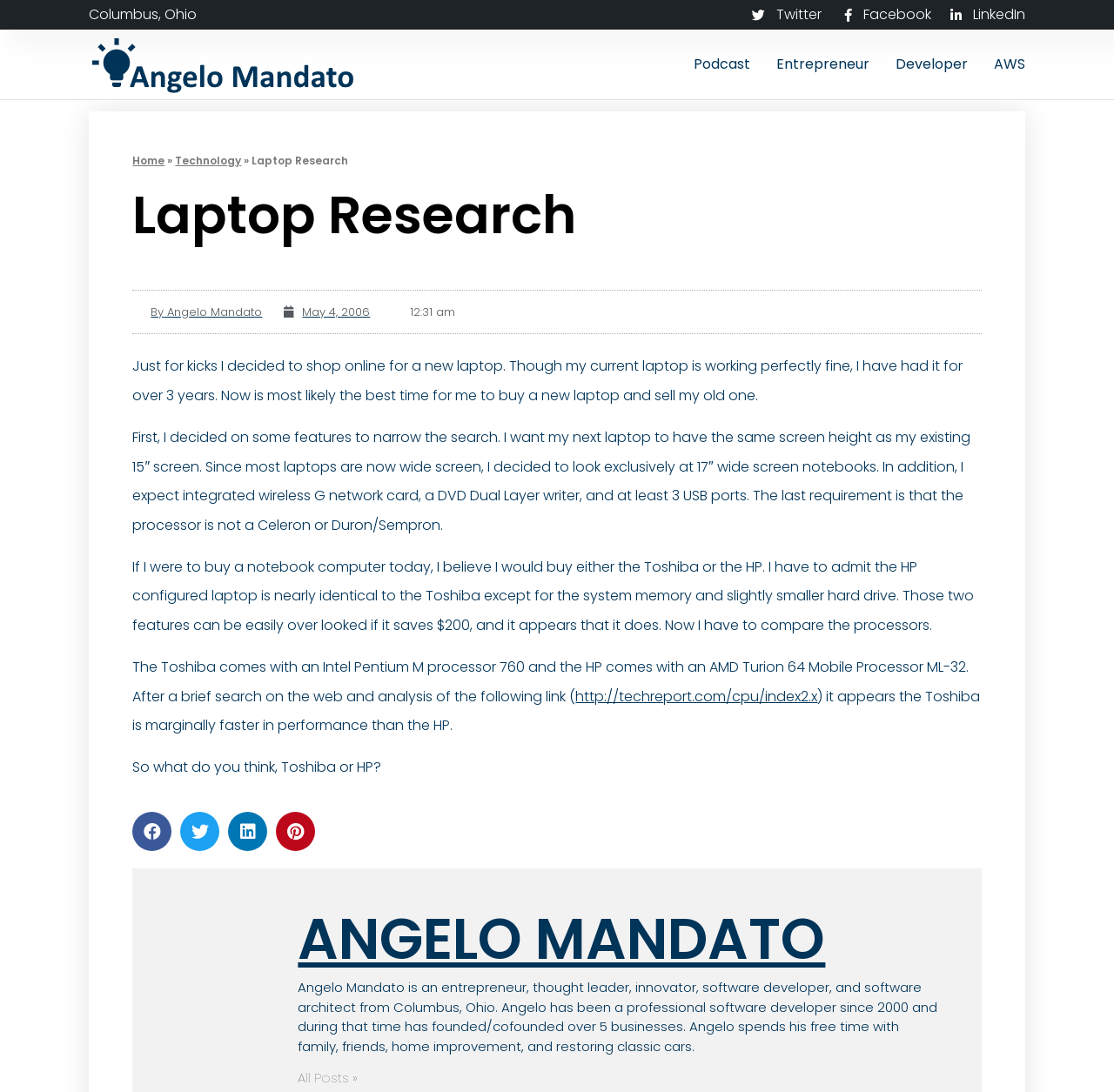Please locate the bounding box coordinates of the region I need to click to follow this instruction: "Share the post on Facebook".

[0.119, 0.744, 0.154, 0.779]